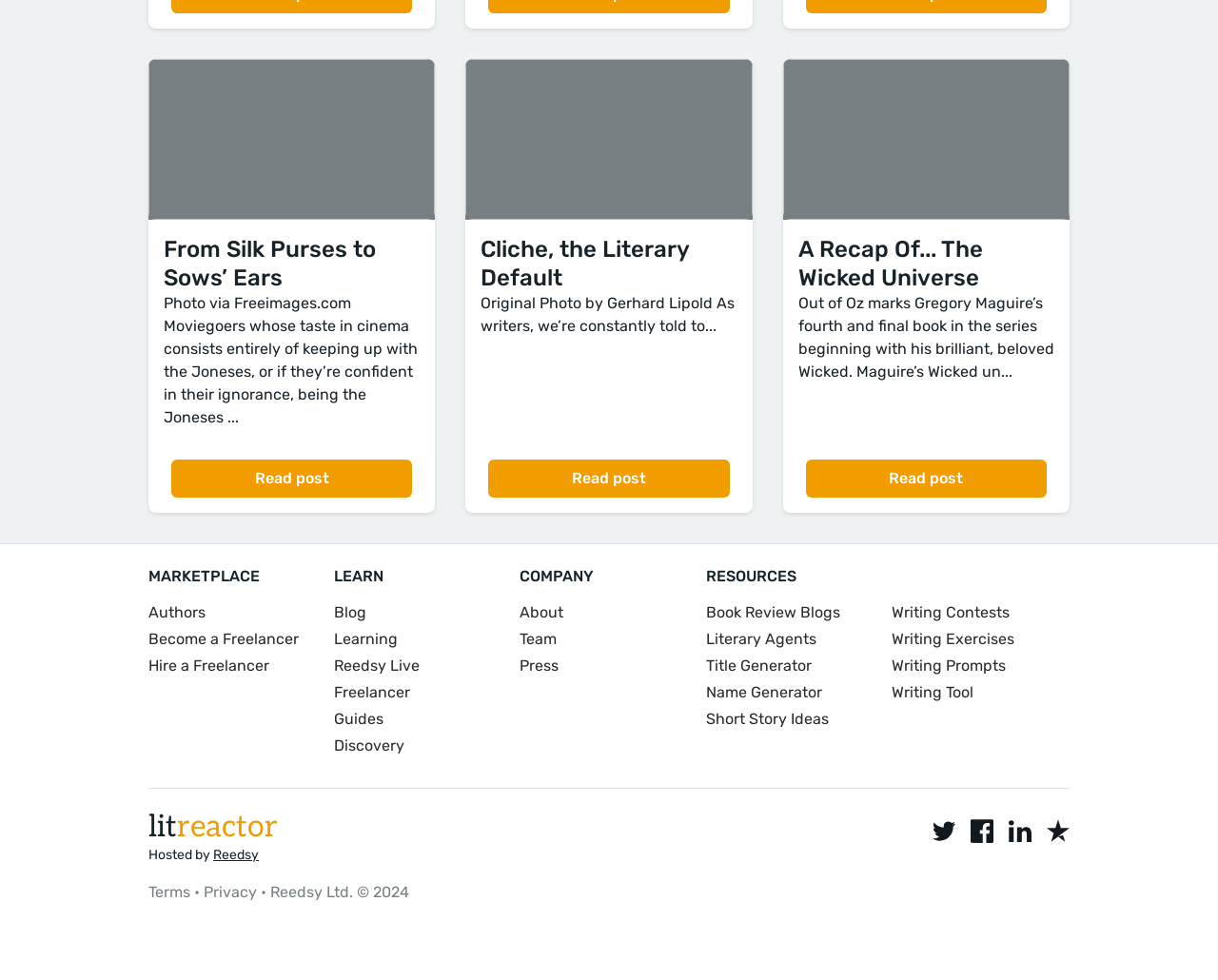Find the bounding box coordinates of the clickable area that will achieve the following instruction: "Visit the Reedsy Facebook page".

[0.797, 0.836, 0.816, 0.861]